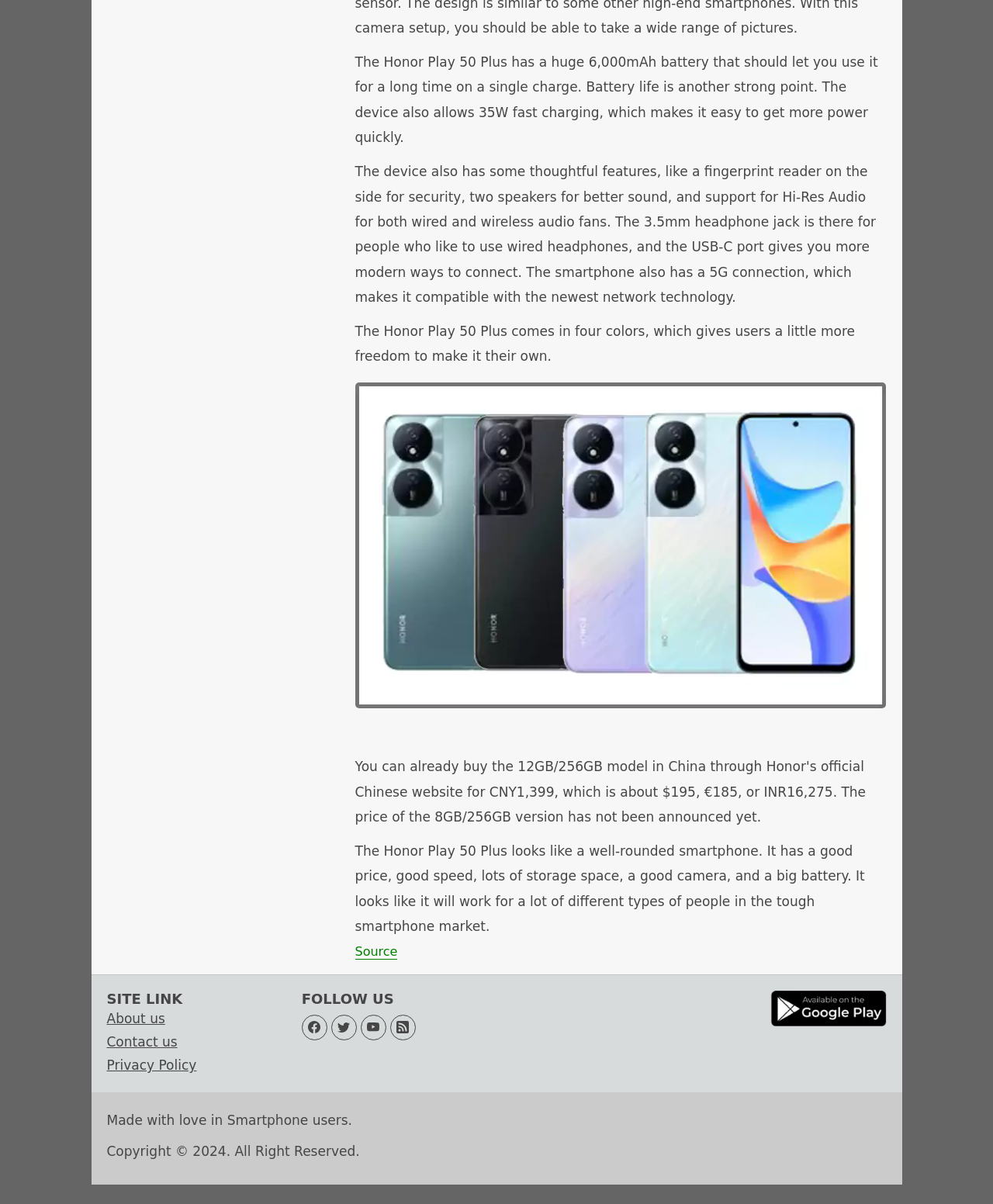Answer the question with a brief word or phrase:
How many colors does the Honor Play 50 Plus come in?

four